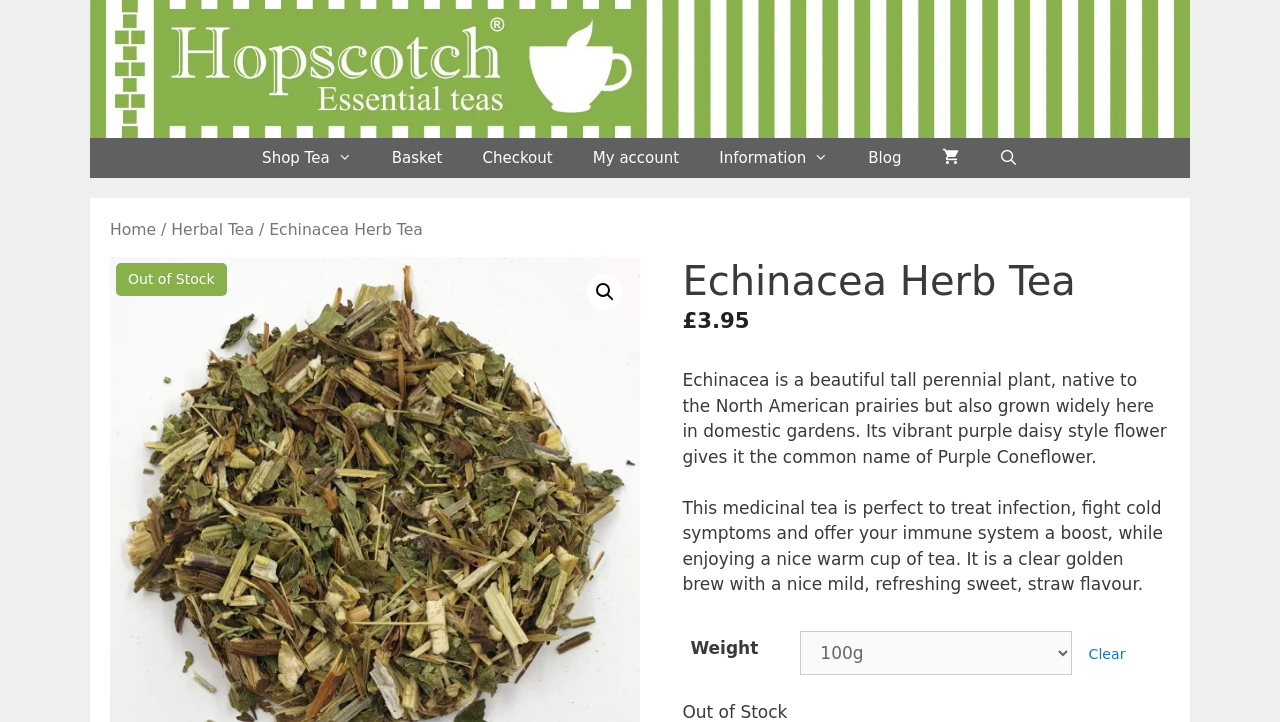Could you find the bounding box coordinates of the clickable area to complete this instruction: "Clear weight selection"?

[0.85, 0.895, 0.879, 0.917]